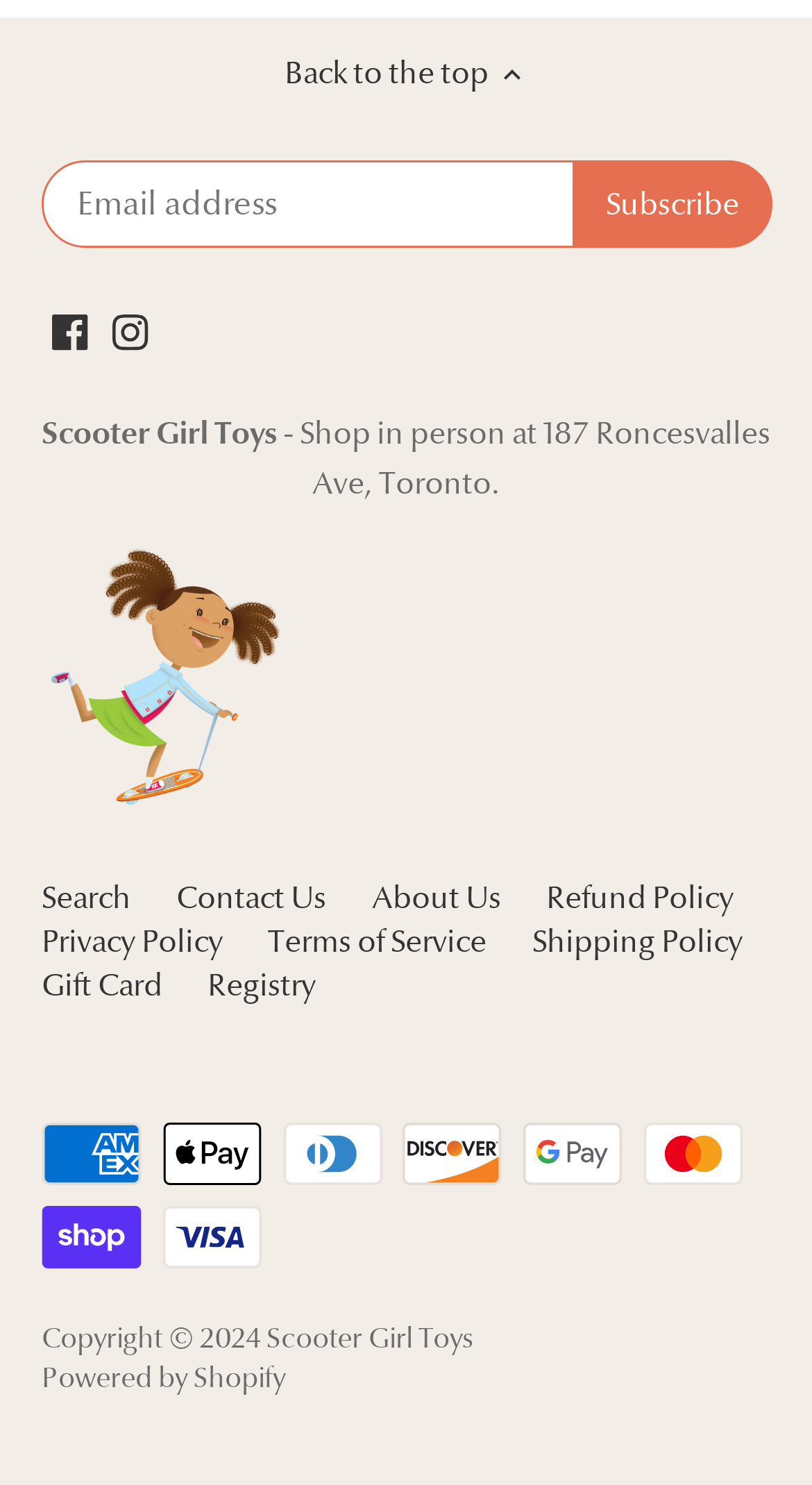Please find the bounding box coordinates of the element that must be clicked to perform the given instruction: "Learn about PYTHON用户流失数据挖掘：建立逻辑回归、XGBOOST、随机森林、决策树、支持向量机、朴素贝叶斯模型和KMEANS聚类用户画像". The coordinates should be four float numbers from 0 to 1, i.e., [left, top, right, bottom].

None